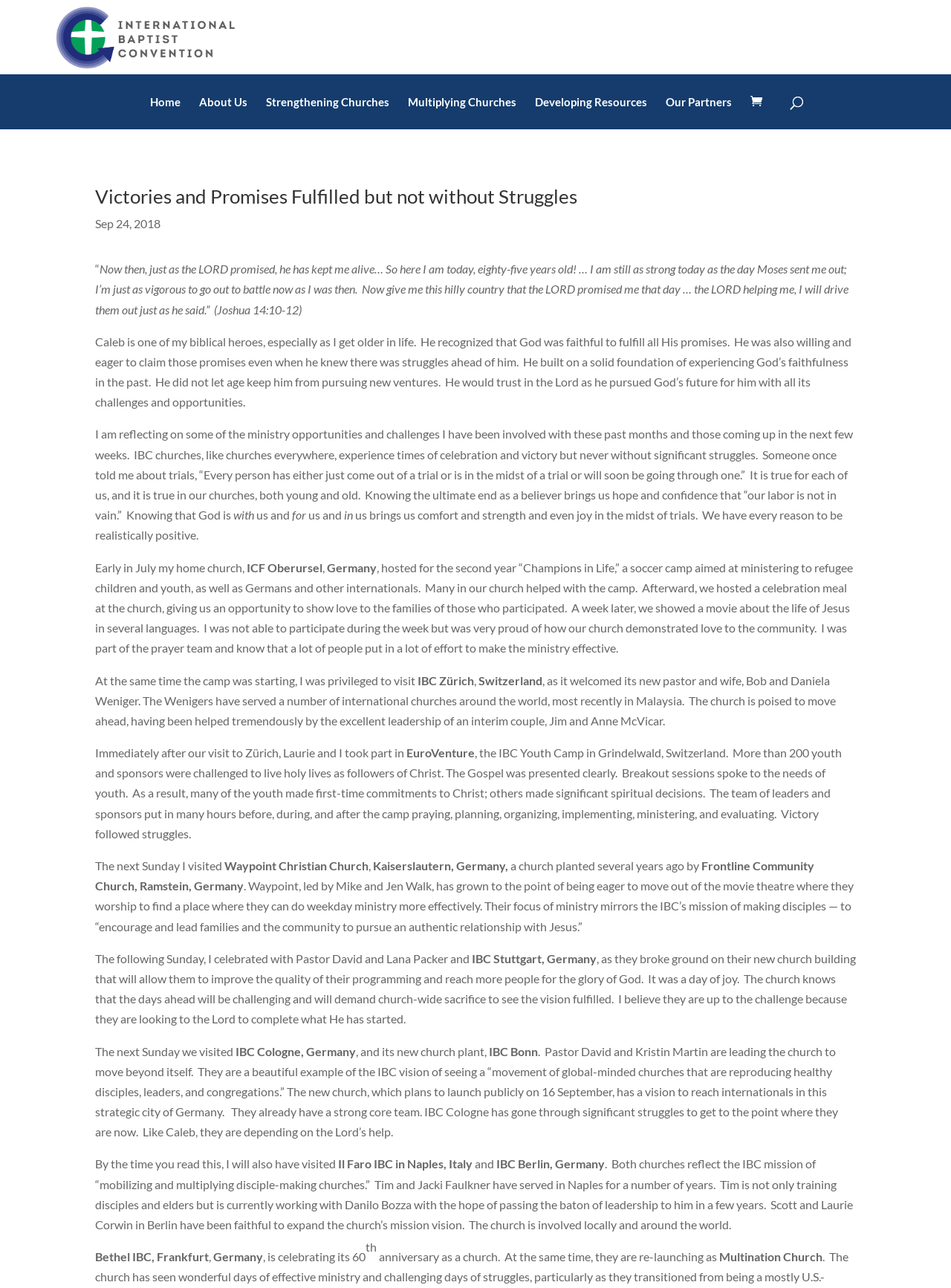Find the bounding box coordinates for the area you need to click to carry out the instruction: "Visit About Us". The coordinates should be four float numbers between 0 and 1, indicated as [left, top, right, bottom].

[0.209, 0.058, 0.26, 0.1]